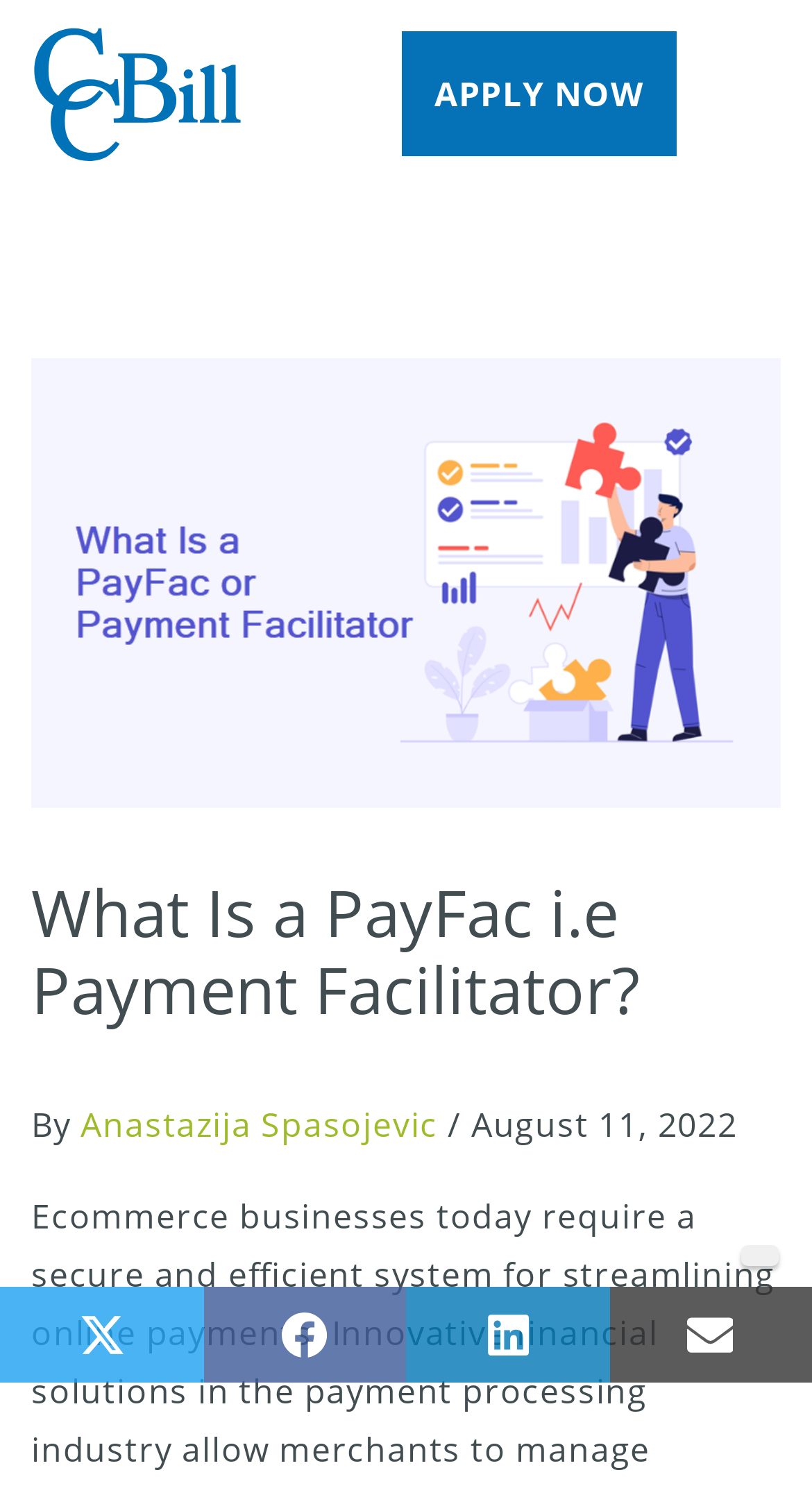Can you provide the bounding box coordinates for the element that should be clicked to implement the instruction: "Subscribe to the newsletter"?

None